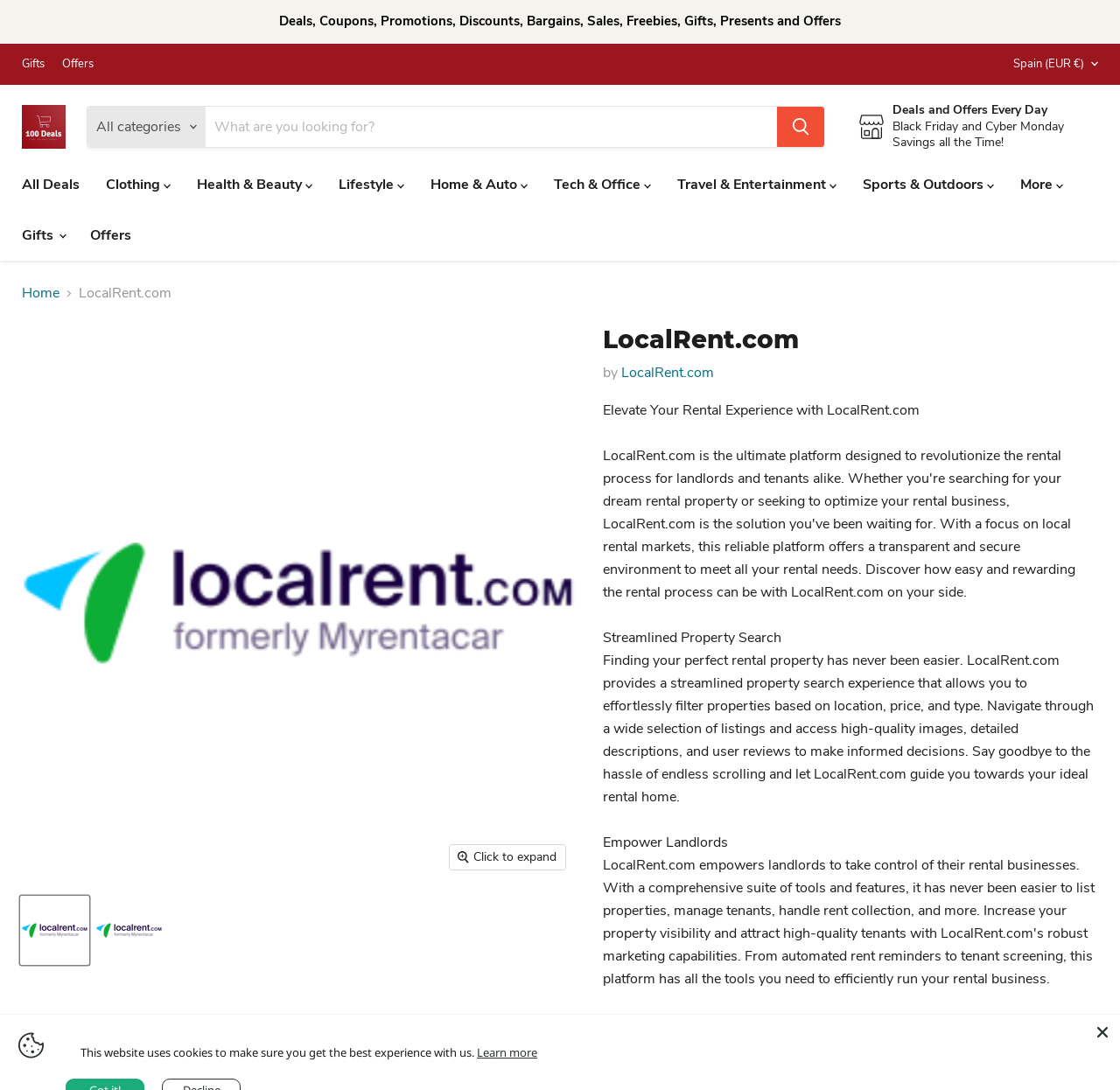Locate the bounding box coordinates of the area where you should click to accomplish the instruction: "Search for a product".

[0.077, 0.097, 0.737, 0.135]